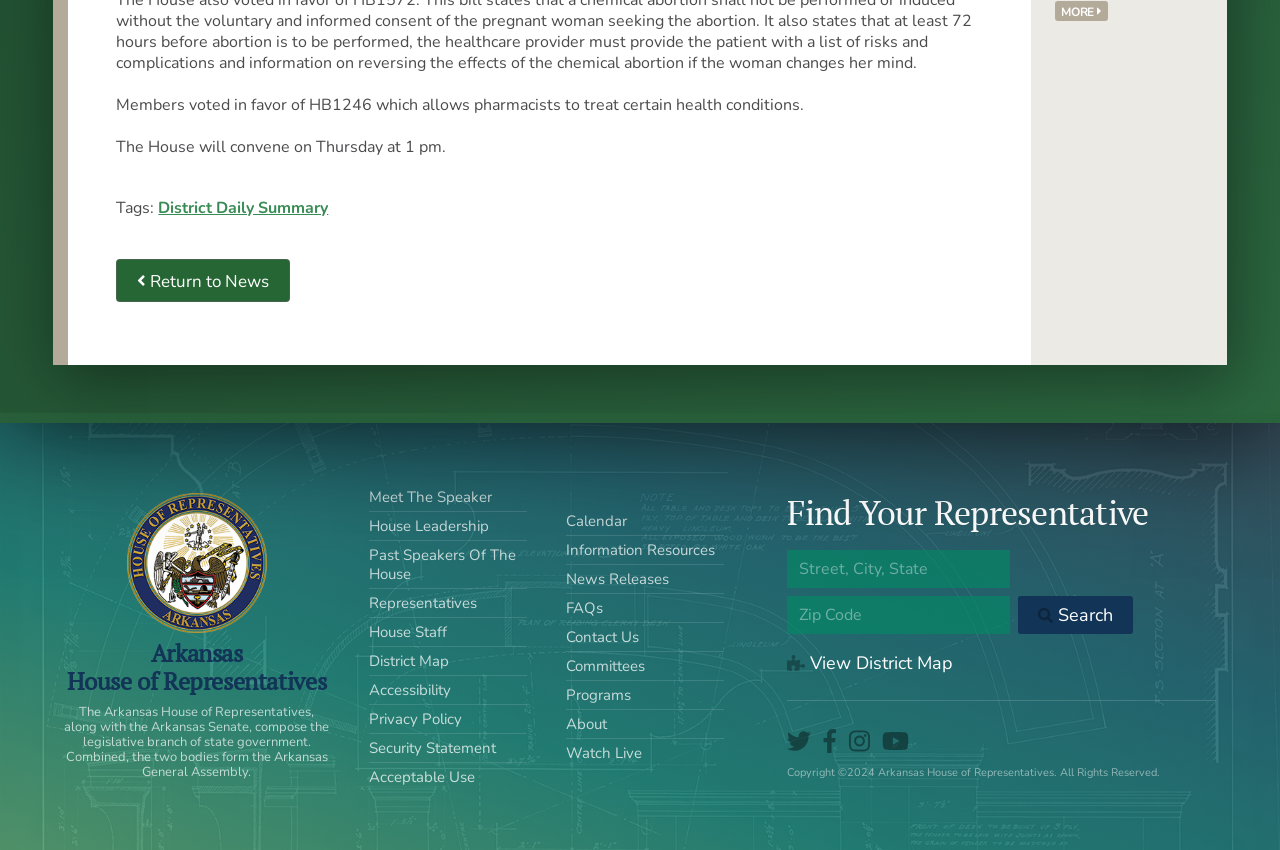Please identify the bounding box coordinates of the clickable element to fulfill the following instruction: "Search for your representative". The coordinates should be four float numbers between 0 and 1, i.e., [left, top, right, bottom].

[0.614, 0.701, 0.789, 0.746]